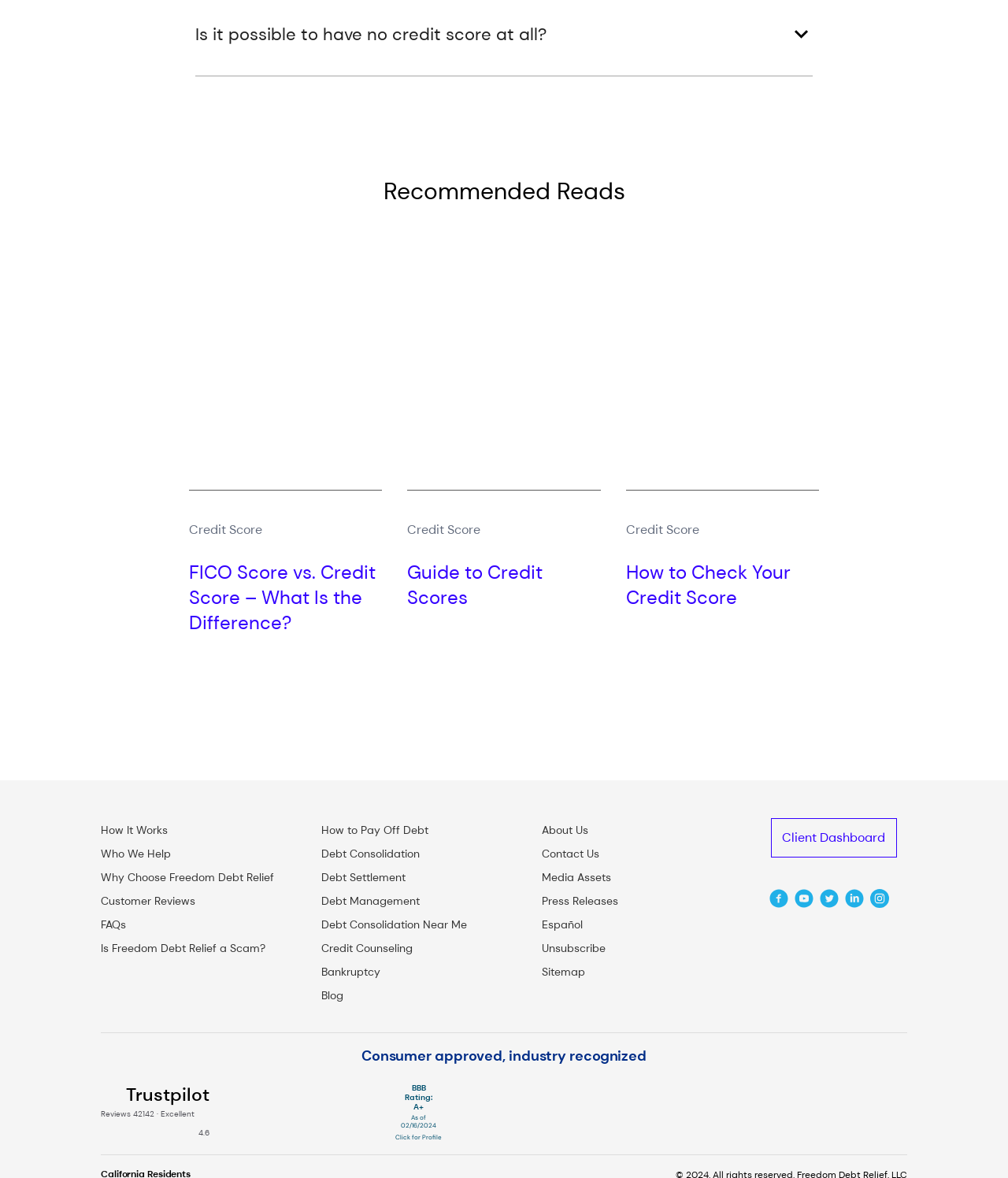What is the rating of Freedom Debt Relief on Trustpilot?
Look at the image and answer the question with a single word or phrase.

4.5 star average rating